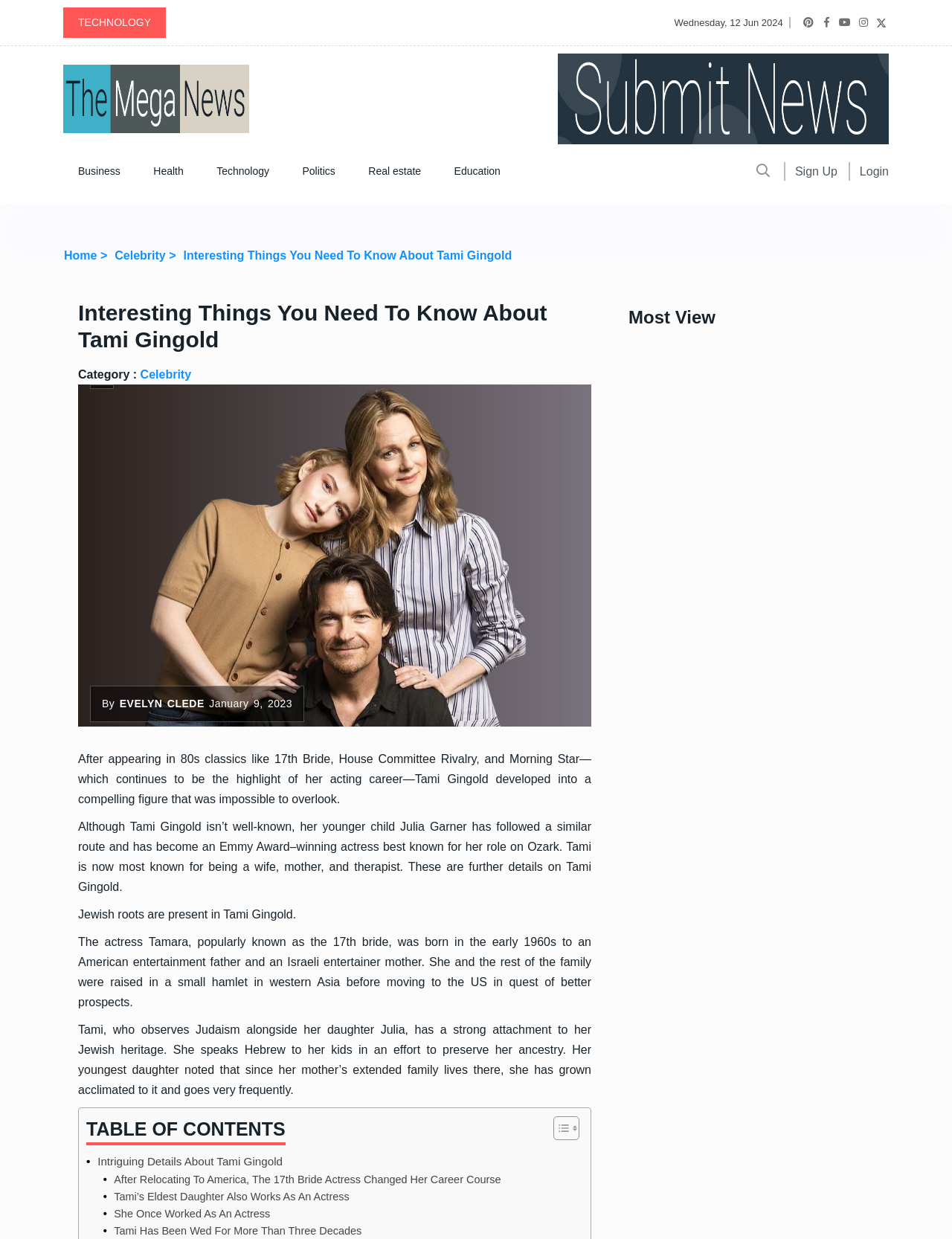Indicate the bounding box coordinates of the element that must be clicked to execute the instruction: "Sign Up". The coordinates should be given as four float numbers between 0 and 1, i.e., [left, top, right, bottom].

[0.835, 0.13, 0.88, 0.146]